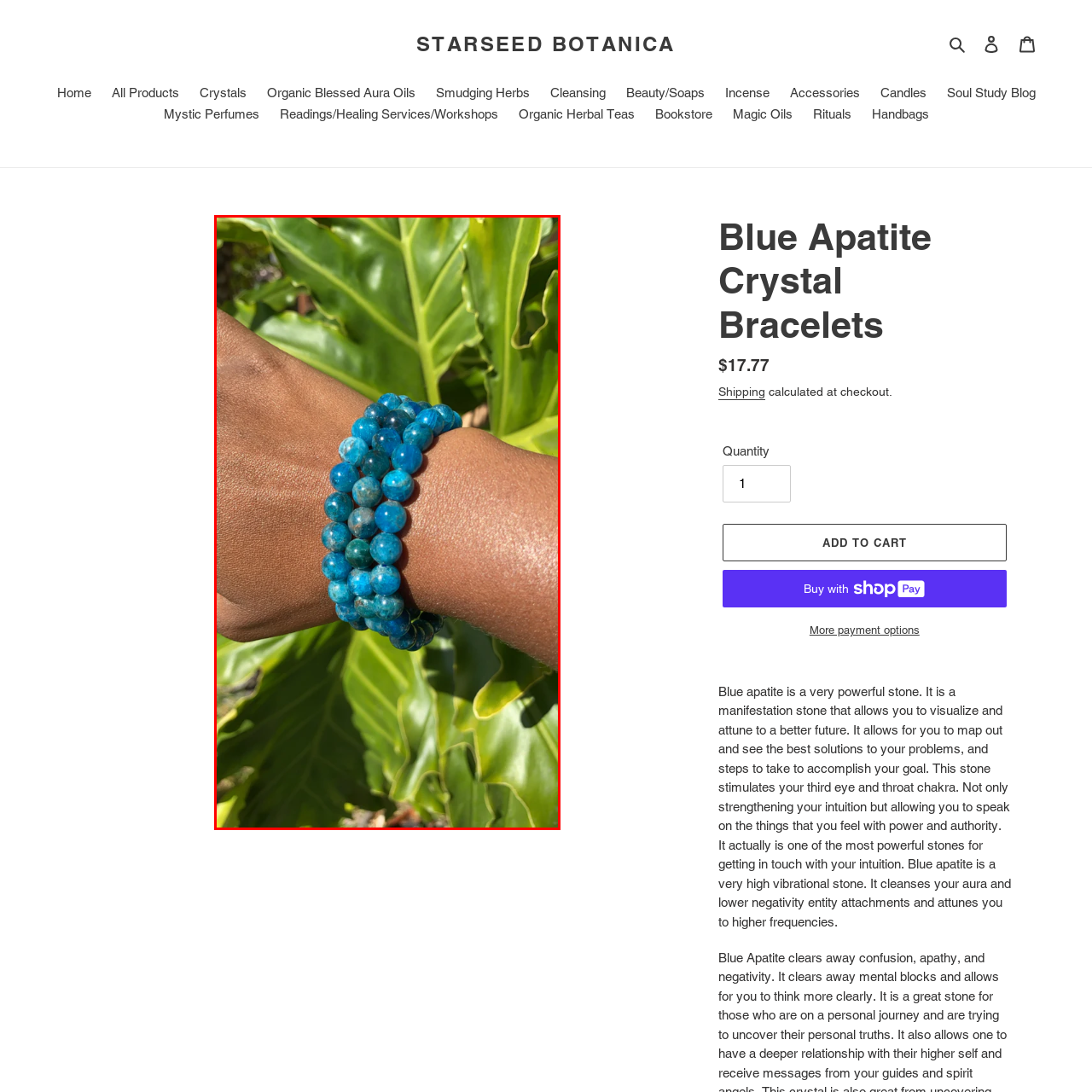What is the believed metaphysical property of Blue Apatite?
Analyze the image within the red frame and provide a concise answer using only one word or a short phrase.

Enhancing intuition and promoting clarity